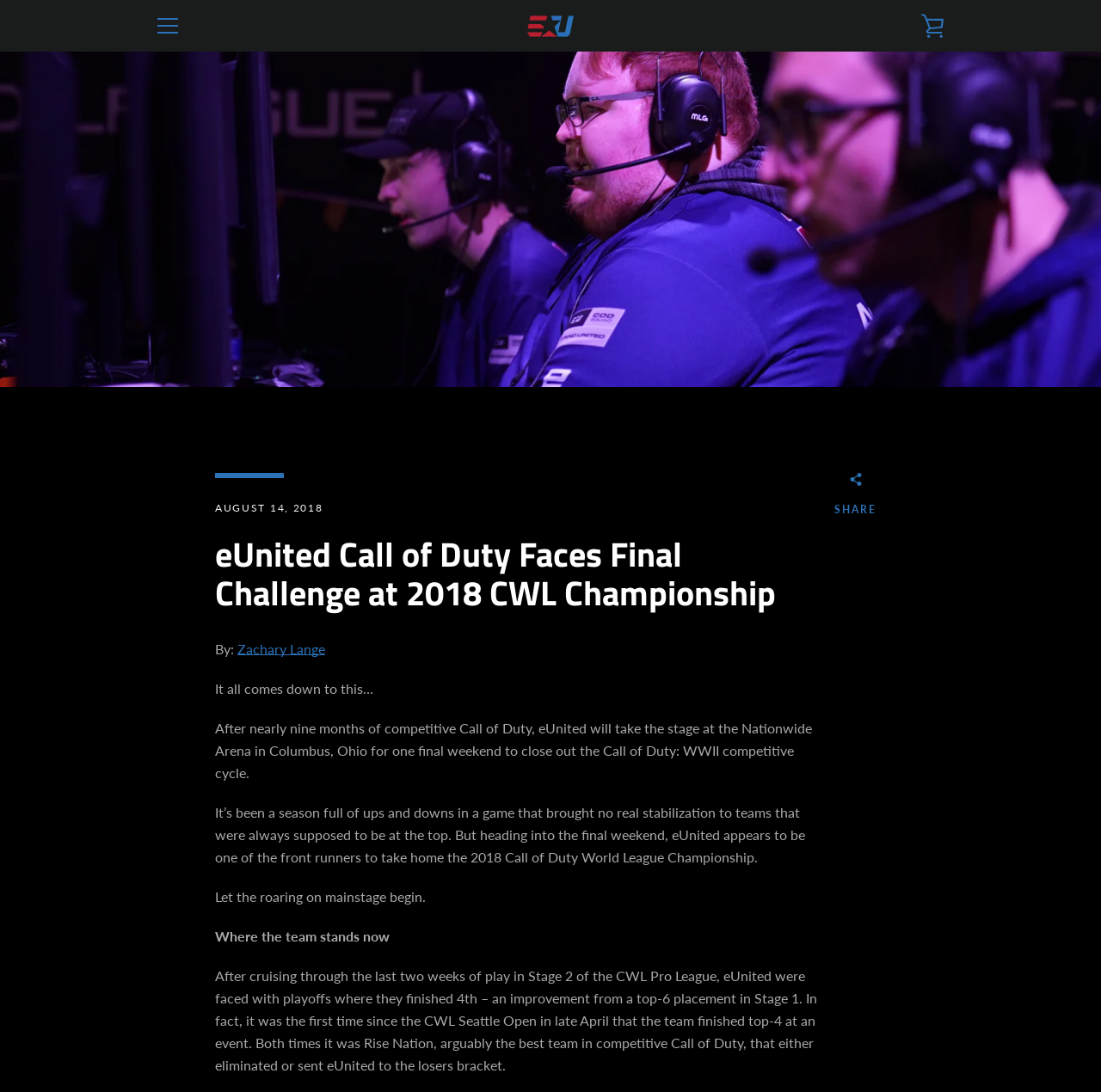Please specify the bounding box coordinates of the region to click in order to perform the following instruction: "Search for something".

[0.141, 0.835, 0.182, 0.847]